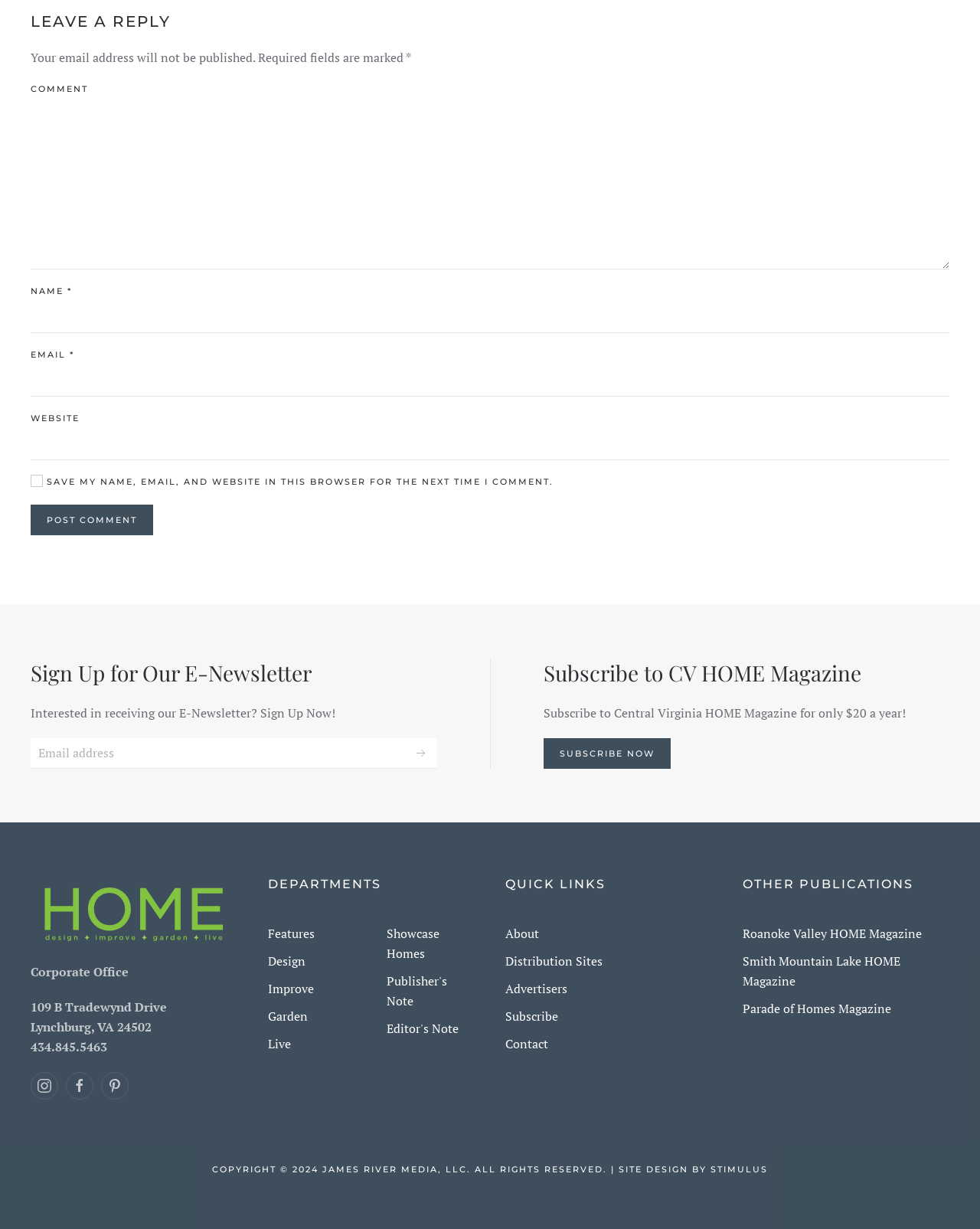How many links are there in the 'DEPARTMENTS' section?
Using the visual information, respond with a single word or phrase.

6